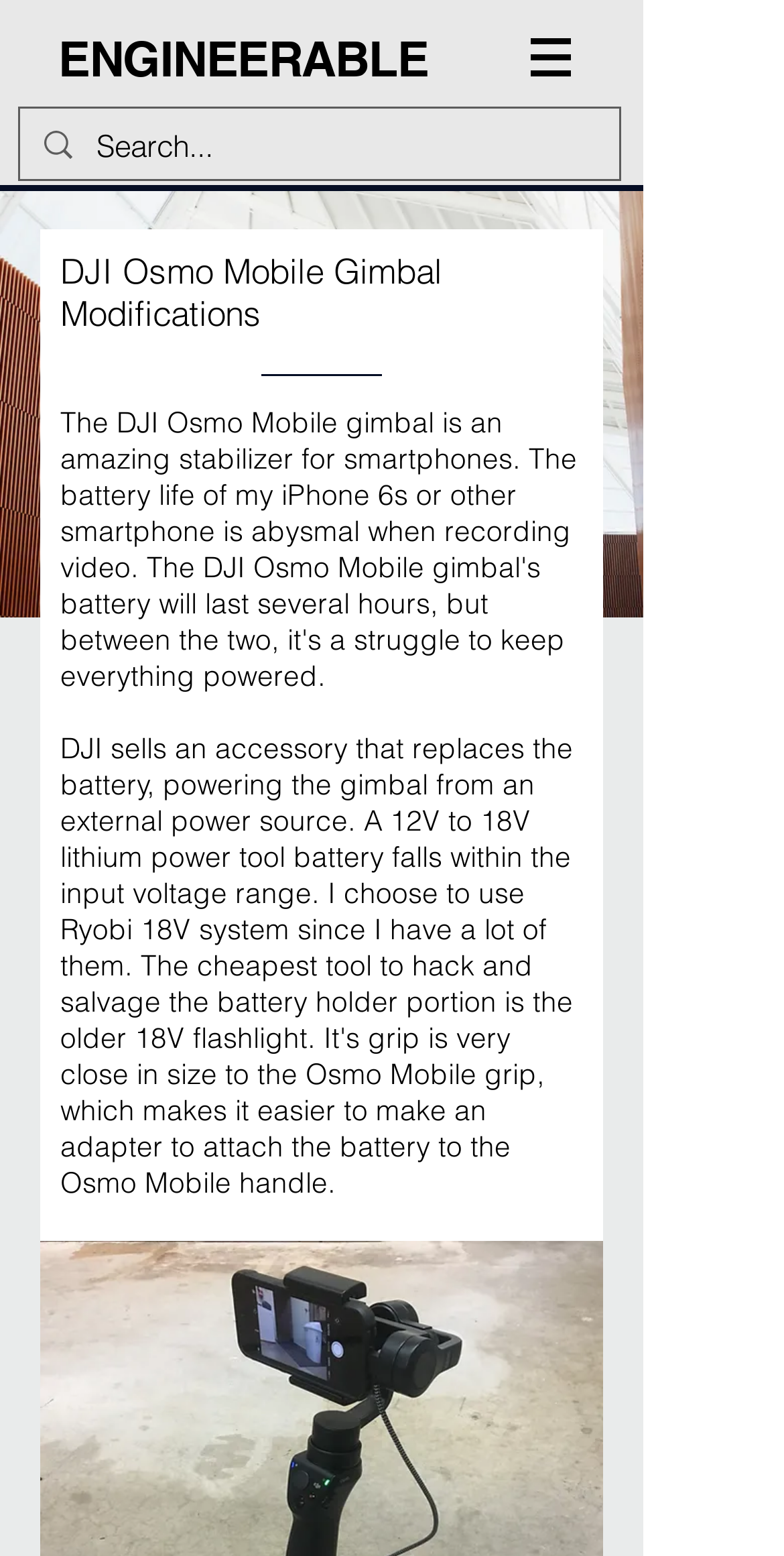Please provide the bounding box coordinates in the format (top-left x, top-left y, bottom-right x, bottom-right y). Remember, all values are floating point numbers between 0 and 1. What is the bounding box coordinate of the region described as: aria-label="Search..." name="q" placeholder="Search..."

[0.123, 0.07, 0.692, 0.118]